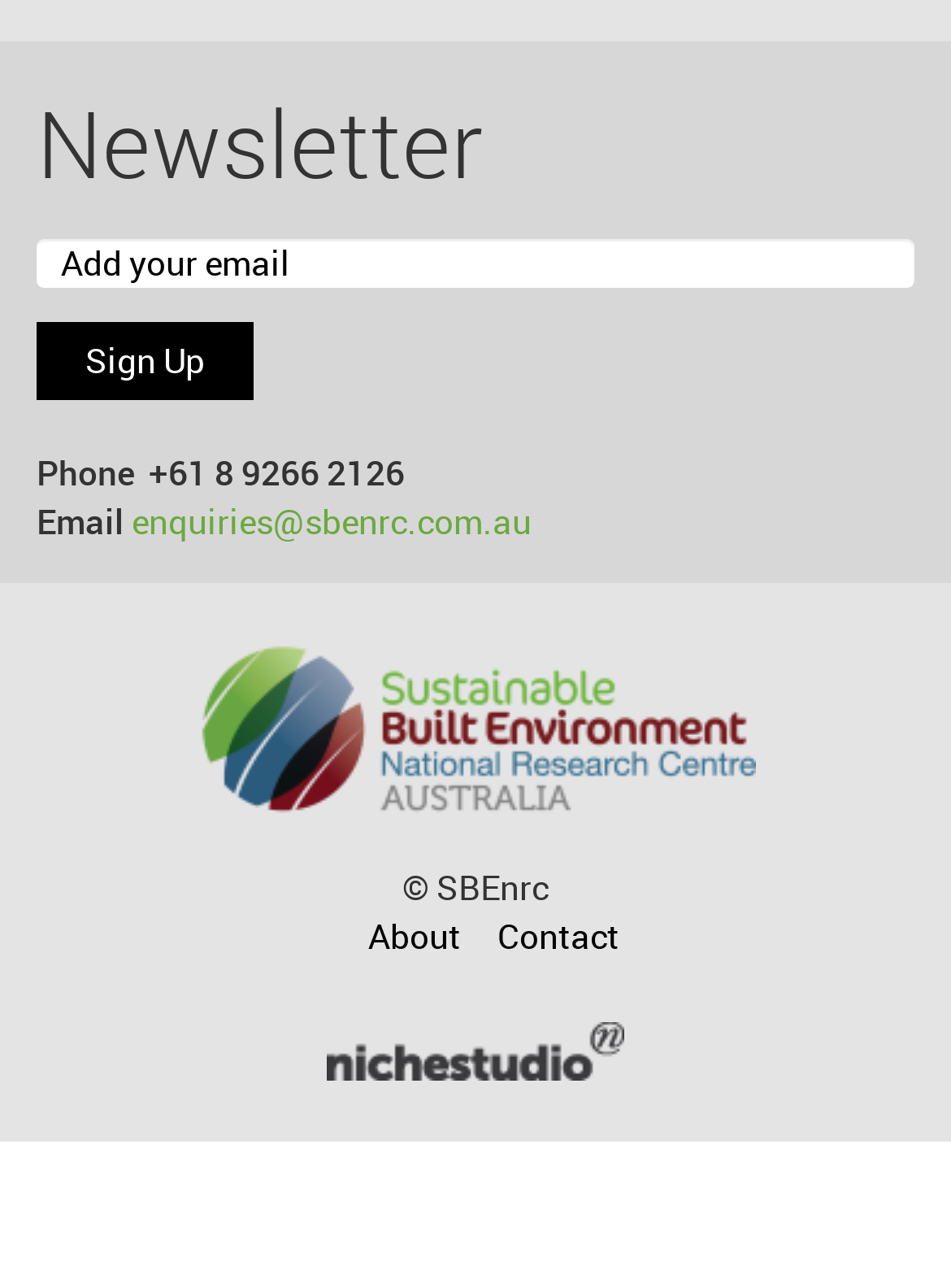What is the phone number listed?
Answer the question with just one word or phrase using the image.

+61 8 9266 2126